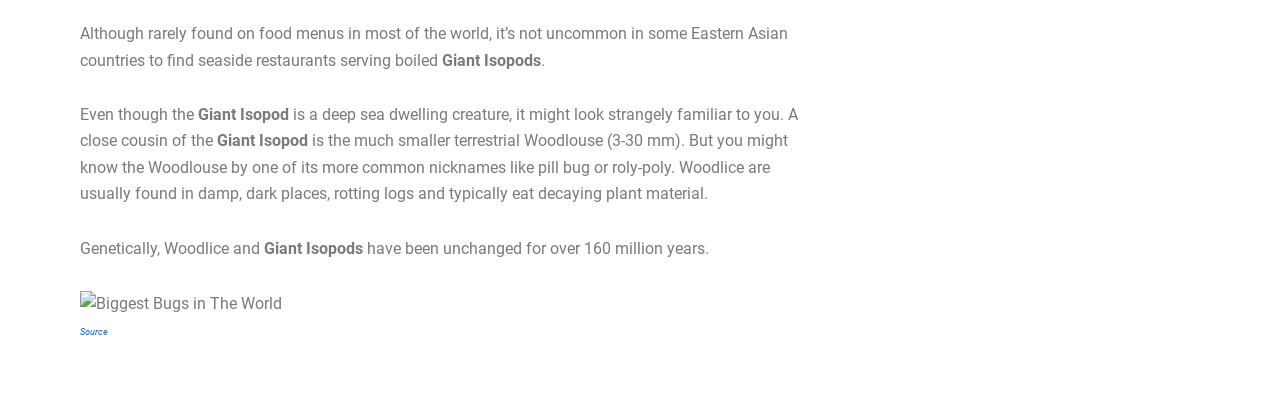Answer the following query with a single word or phrase:
What is the topic of the image?

Biggest Bugs in The World